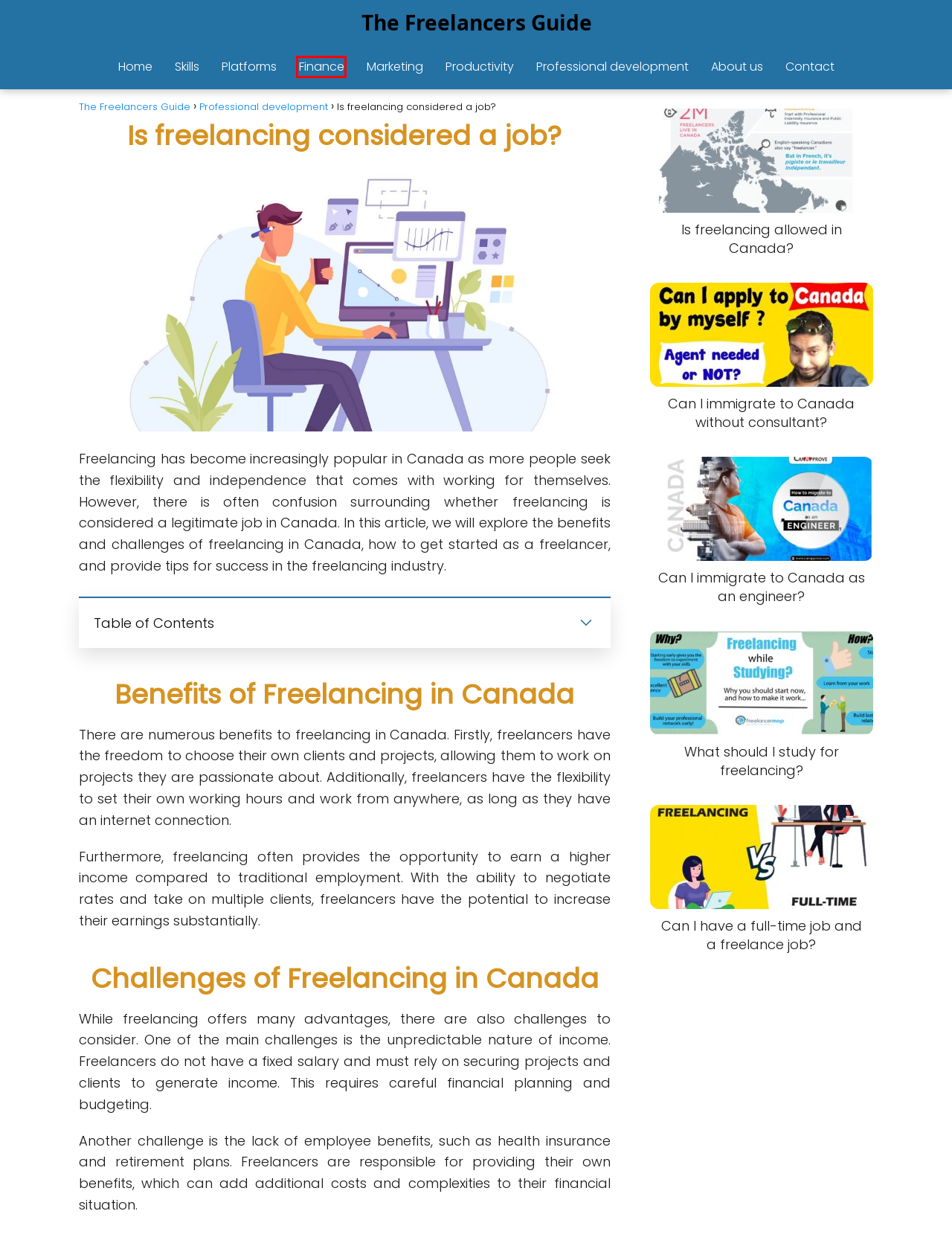Review the screenshot of a webpage that includes a red bounding box. Choose the most suitable webpage description that matches the new webpage after clicking the element within the red bounding box. Here are the candidates:
A. What should I study for freelancing? - The Freelancers Guide
B. Skills - The Freelancers Guide
C. Productivity - The Freelancers Guide
D. The Freelancer's Guide - The Freelancers Guide
E. Is freelancing allowed in Canada? - The Freelancers Guide
F. Finance - The Freelancers Guide
G. Can I immigrate to Canada as an engineer? - The Freelancers Guide
H. Contact - The Freelancers Guide

F